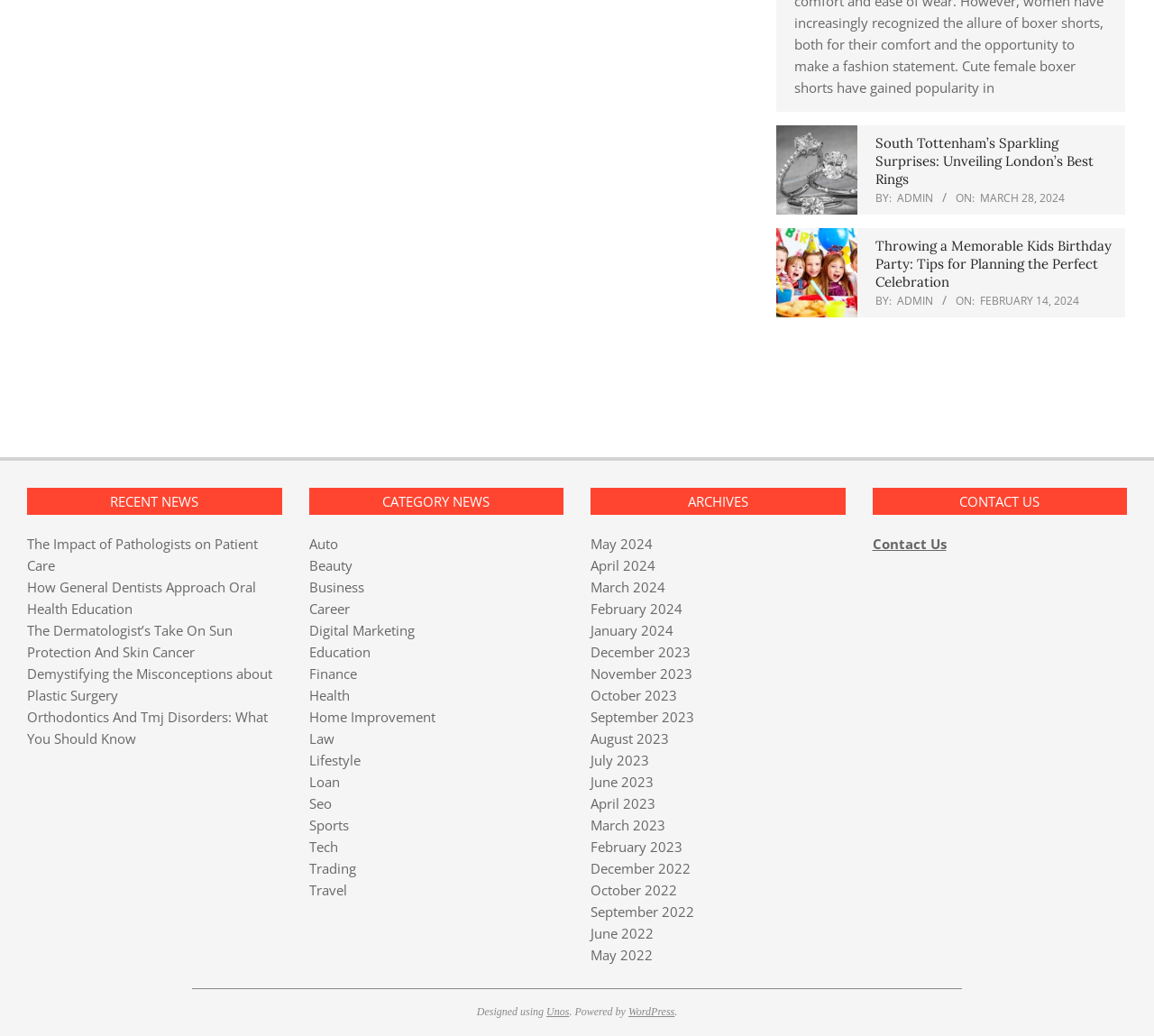Find the bounding box coordinates for the UI element that matches this description: "contact".

None